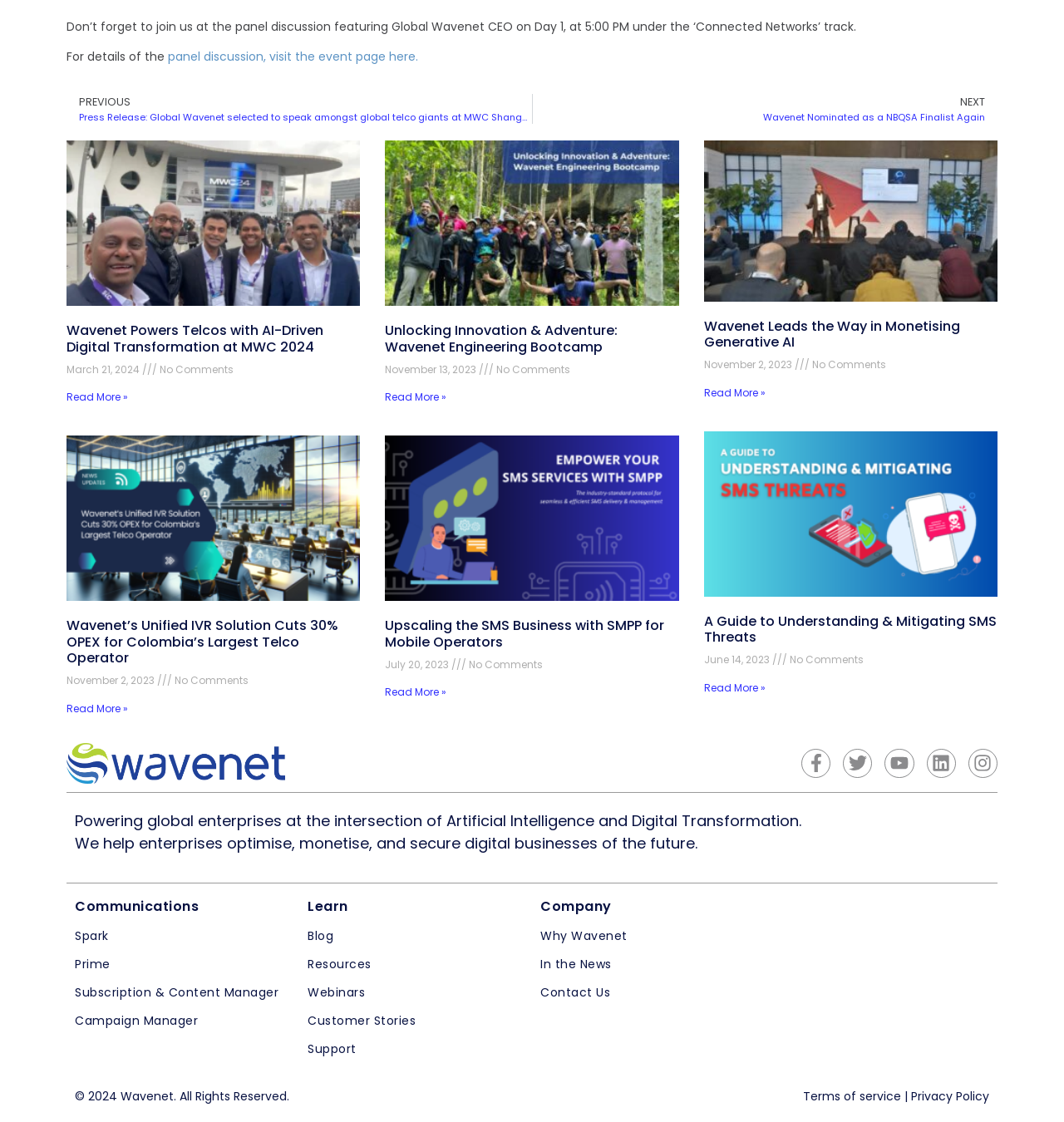Could you determine the bounding box coordinates of the clickable element to complete the instruction: "Read more about Wavenet Powers Telcos with AI-Driven Digital Transformation at MWC 2024"? Provide the coordinates as four float numbers between 0 and 1, i.e., [left, top, right, bottom].

[0.062, 0.348, 0.12, 0.36]